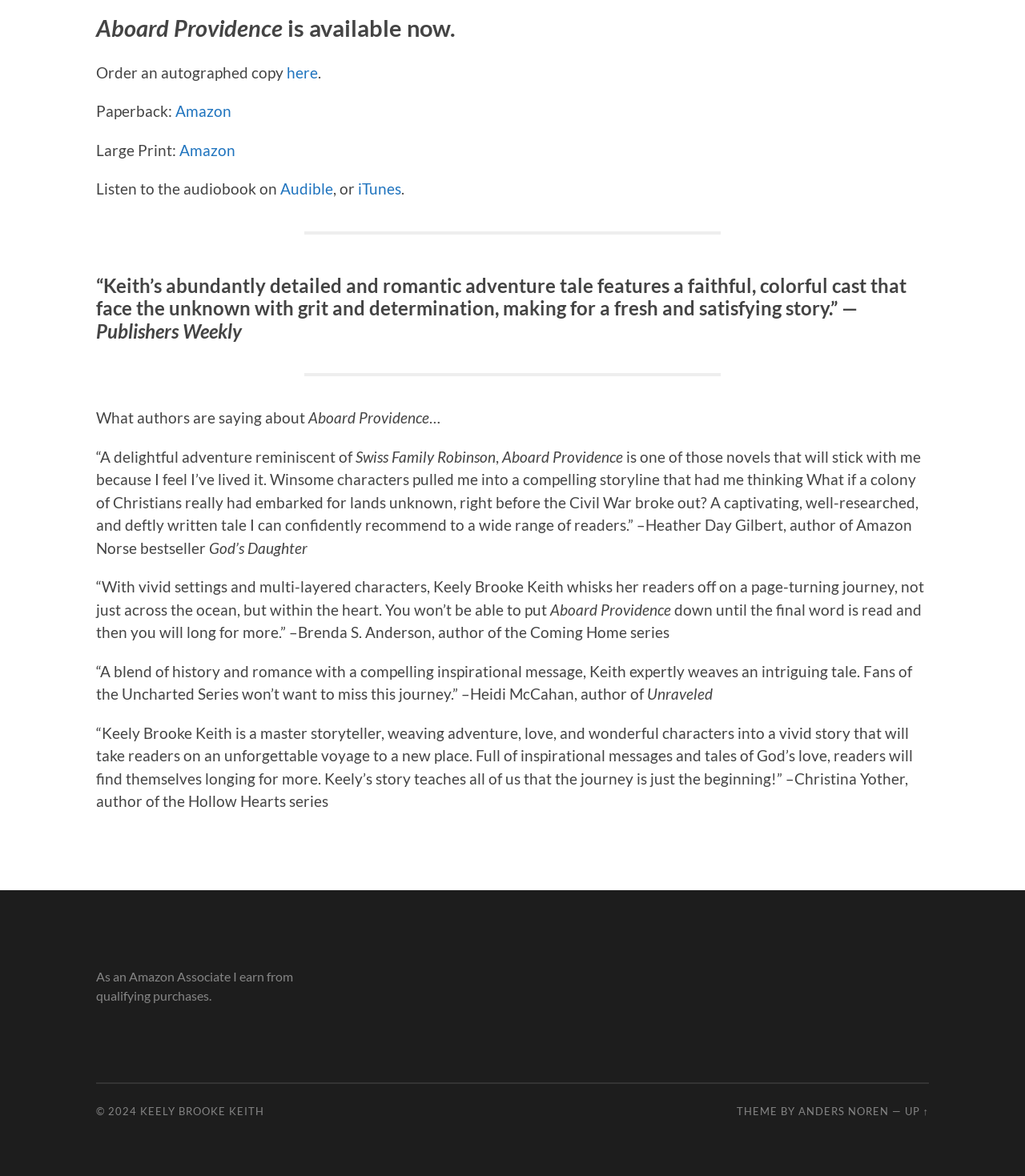Please provide a detailed answer to the question below by examining the image:
What is the format of the book available on Audible?

The StaticText 'Listen to the audiobook on' is followed by a link 'Audible', which implies that the book is available in audiobook format on Audible.